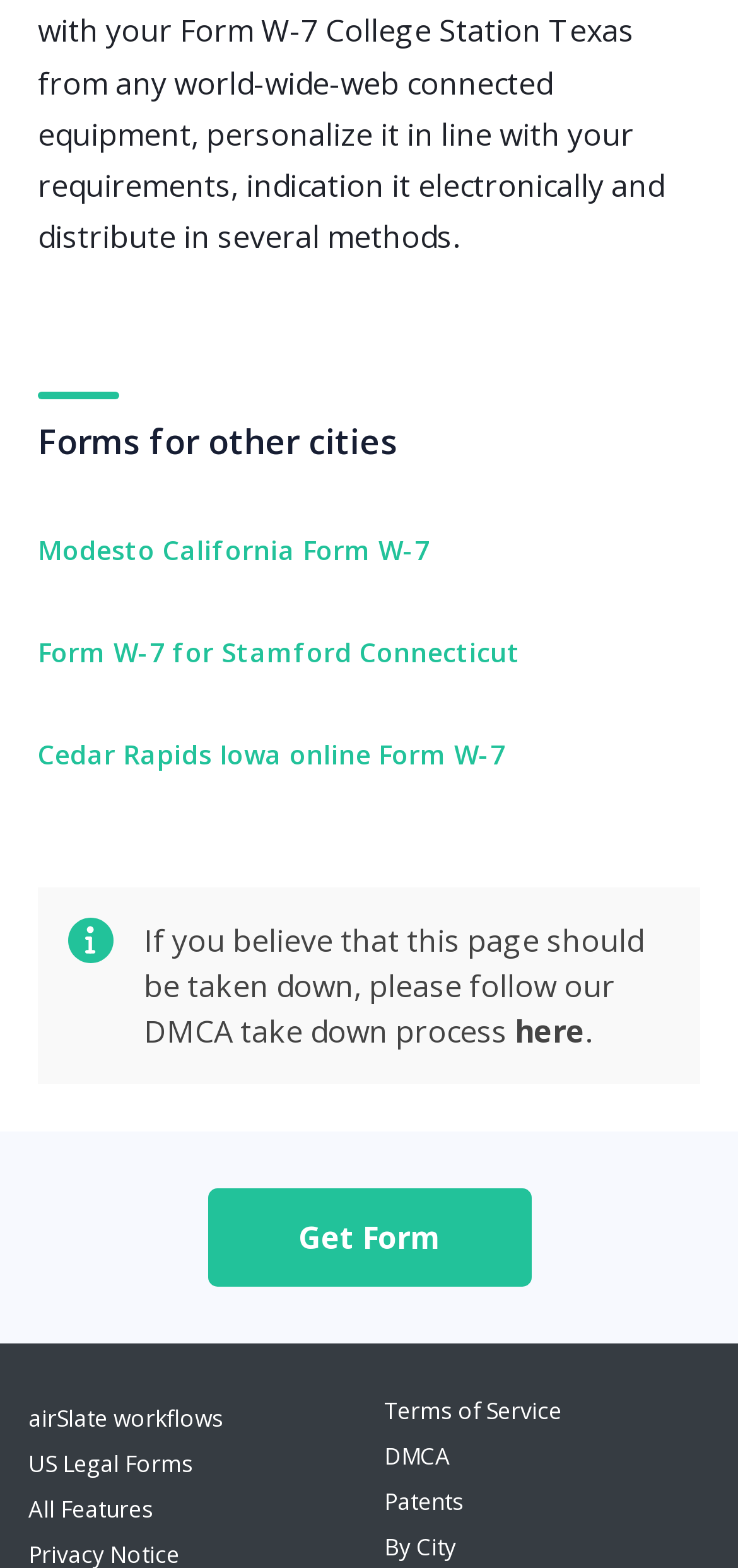Please reply to the following question with a single word or a short phrase:
How many features are listed at the bottom of the page?

3